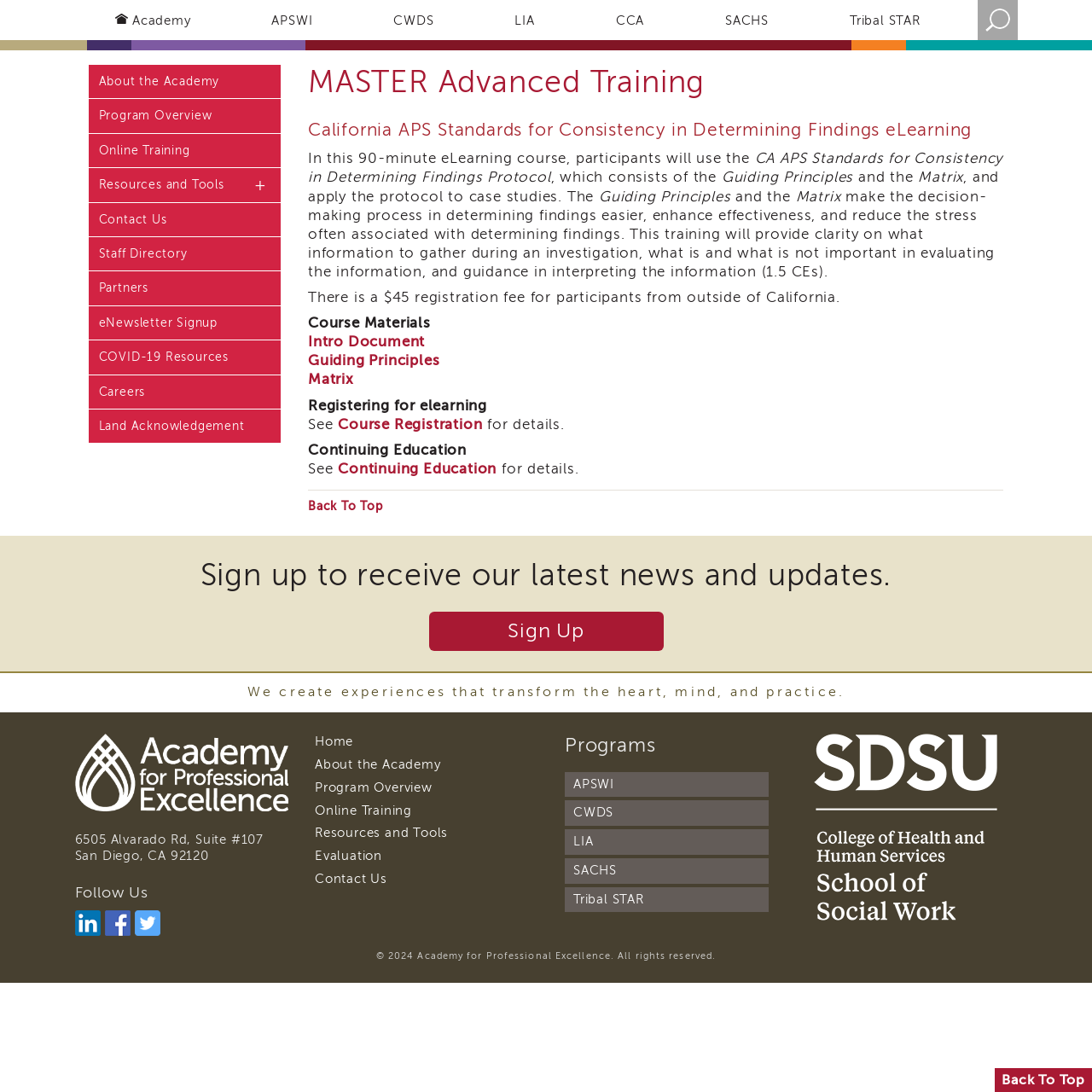Find the bounding box of the web element that fits this description: "Program Overview".

[0.081, 0.091, 0.257, 0.122]